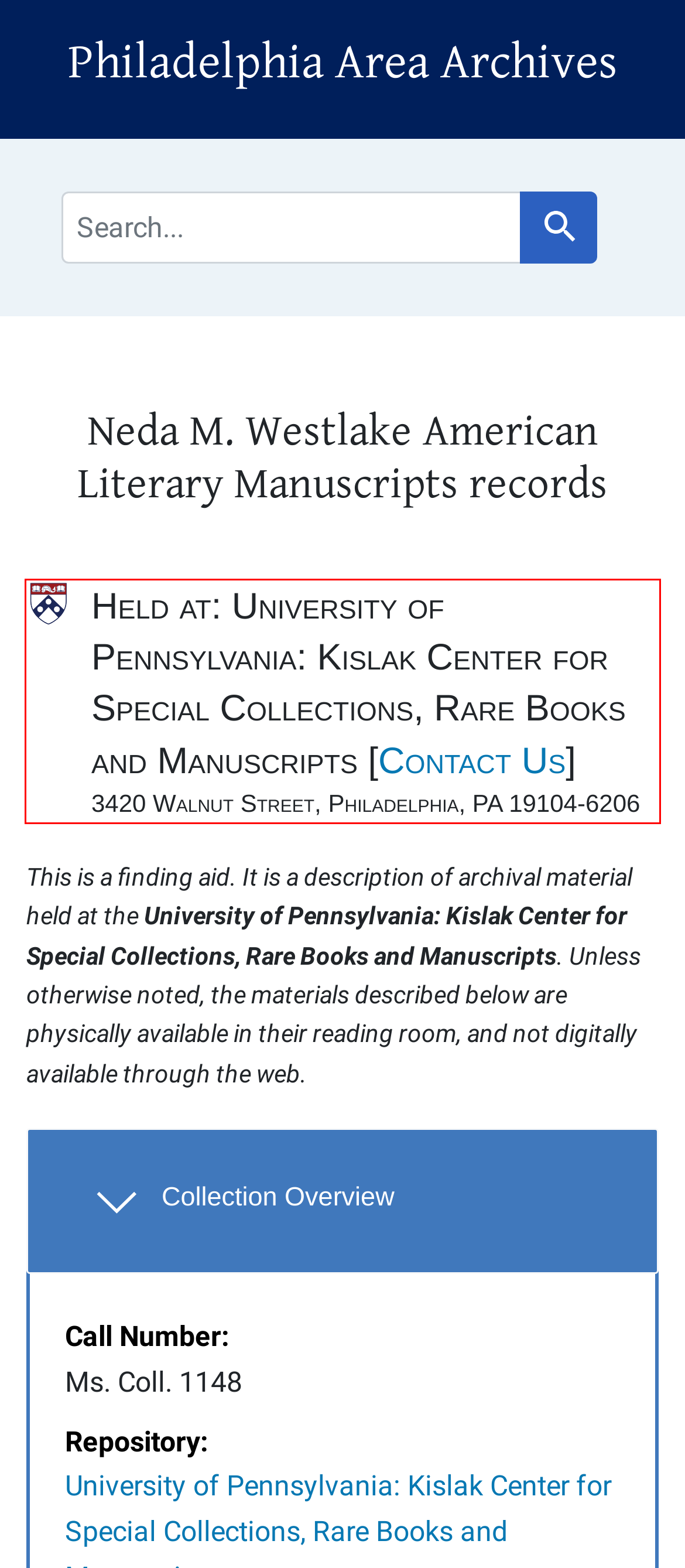Please examine the webpage screenshot containing a red bounding box and use OCR to recognize and output the text inside the red bounding box.

Held at: University of Pennsylvania: Kislak Center for Special Collections, Rare Books and Manuscripts [Contact Us] 3420 Walnut Street, Philadelphia, PA 19104-6206